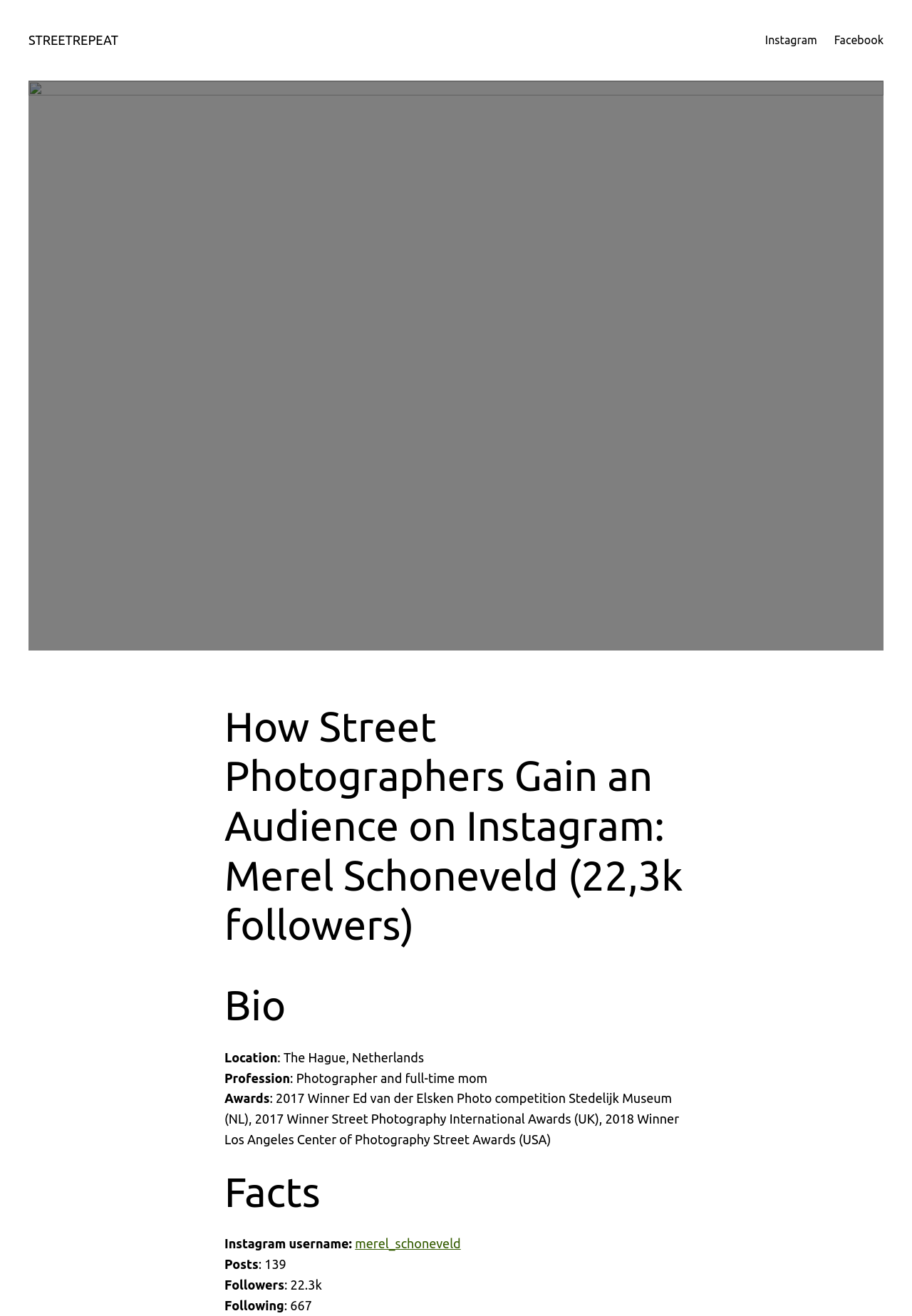Answer with a single word or phrase: 
What is the name of the photo competition Merel Schoneveld won in 2017?

Ed van der Elsken Photo competition